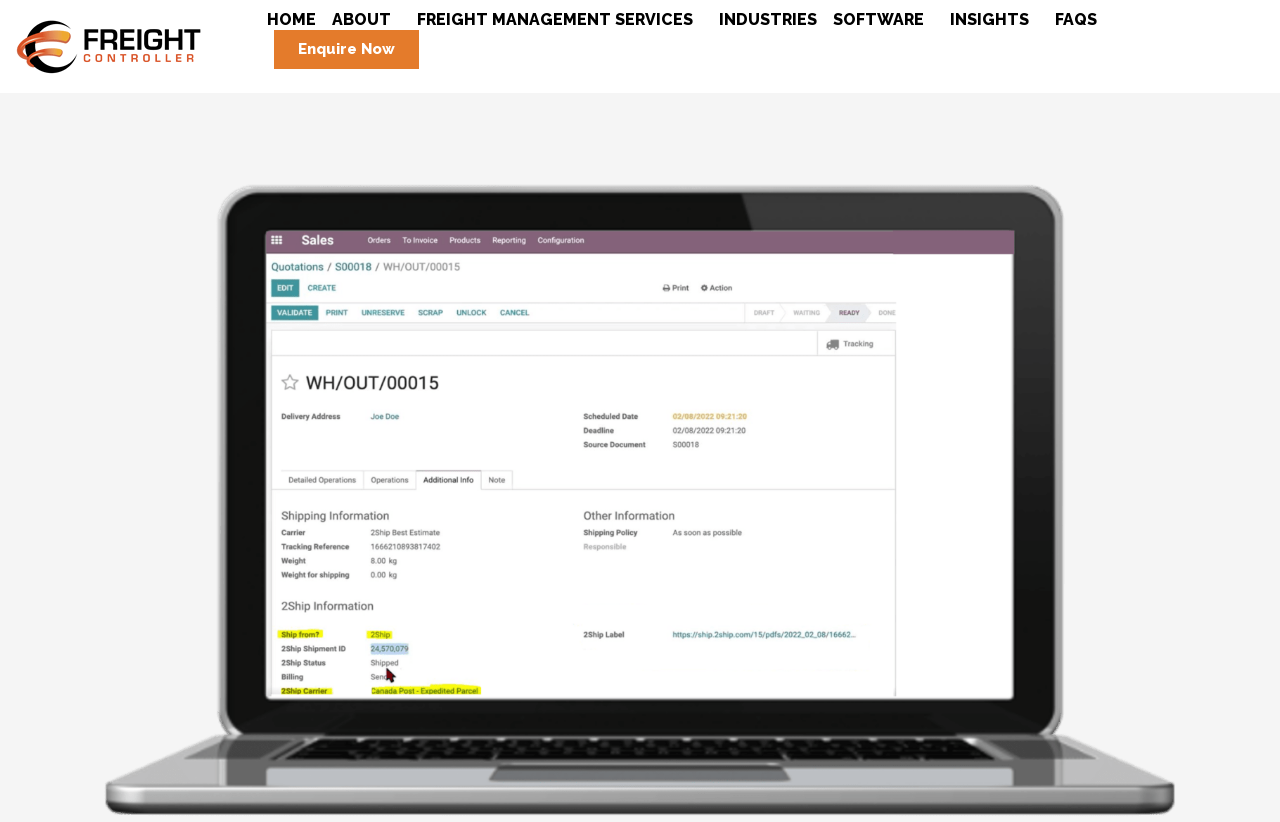What is the position of the 'Enquire Now' button?
From the image, respond with a single word or phrase.

Middle-left